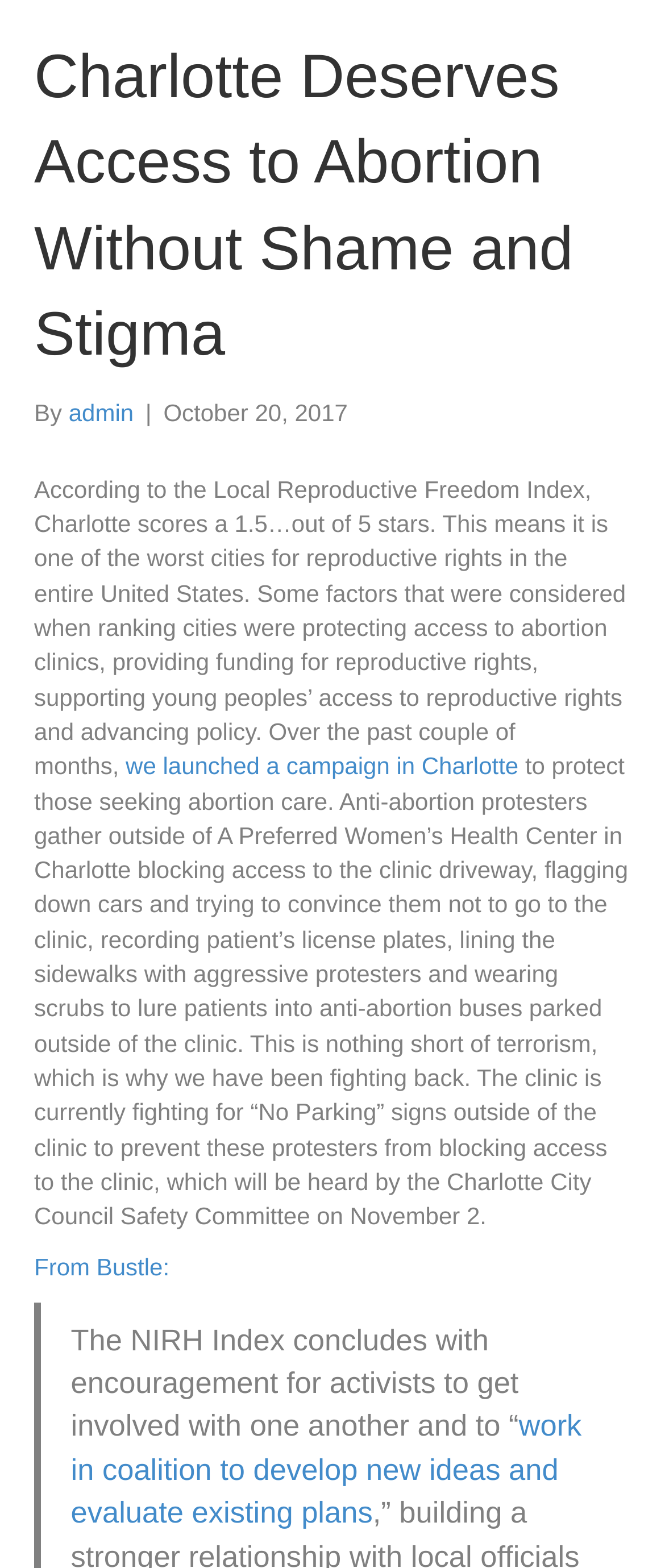What is the purpose of the 'No Parking' signs outside the clinic?
Provide a detailed answer to the question using information from the image.

The clinic is currently fighting for 'No Parking' signs outside of the clinic to prevent these protesters from blocking access to the clinic, which will be heard by the Charlotte City Council Safety Committee on November 2.